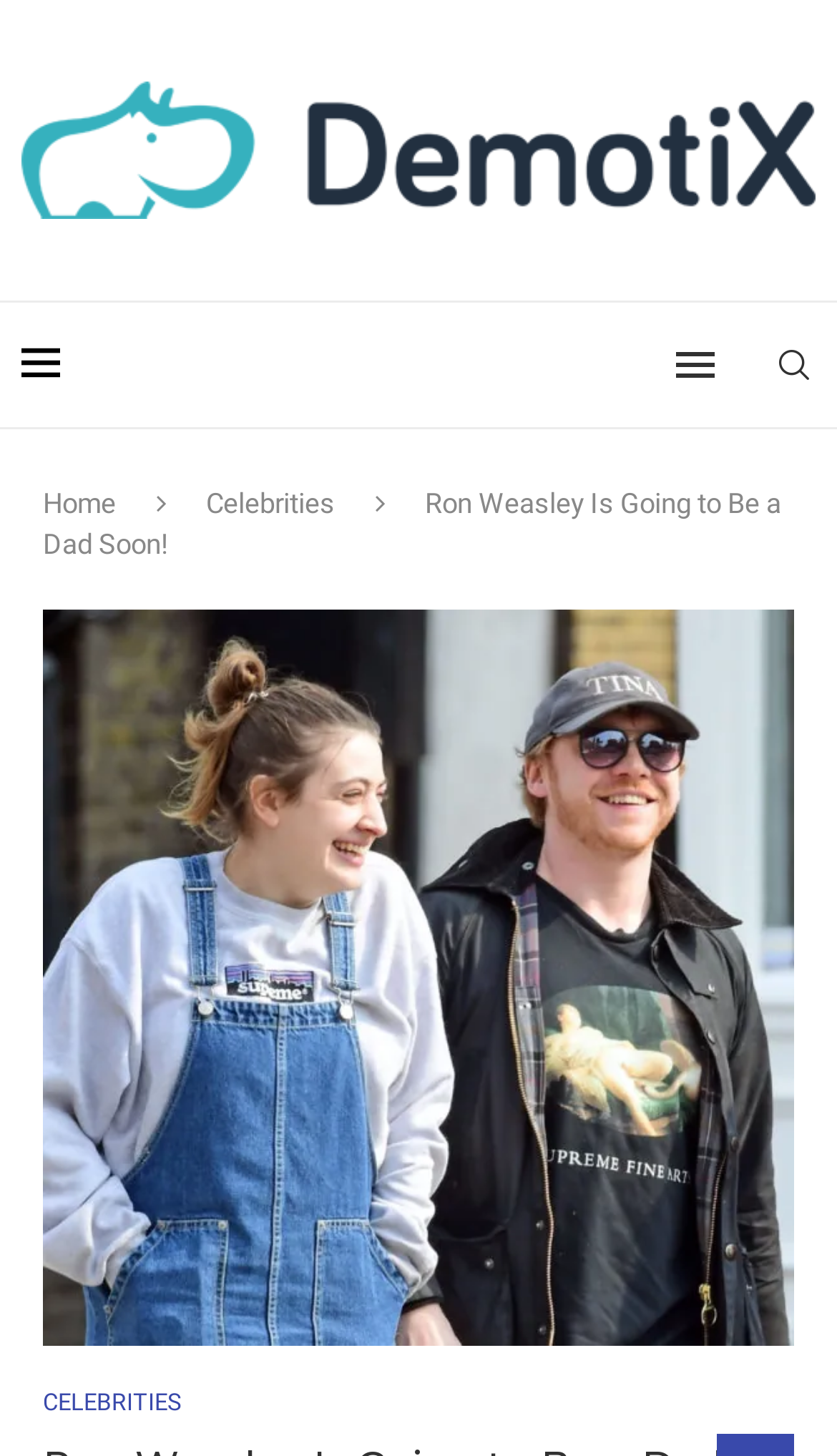Can you give a detailed response to the following question using the information from the image? What is the navigation menu composed of?

I found a navigation menu at the top of the webpage, which consists of two links: 'Home' and 'Celebrities'. These links likely allow users to navigate to the homepage and the celebrities section of the website, respectively.